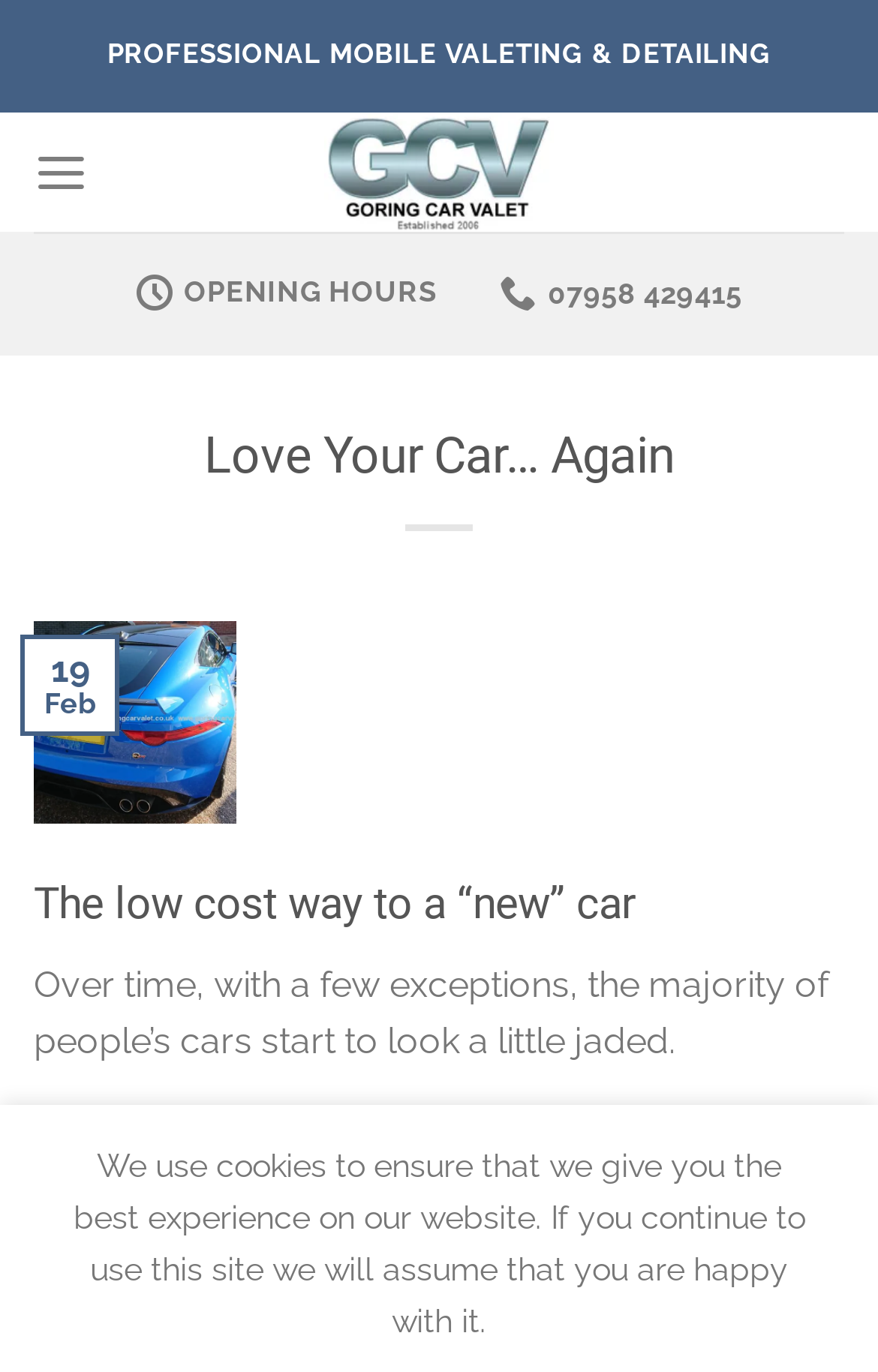Please answer the following question using a single word or phrase: 
What is the name of the company?

Goring Car Valet